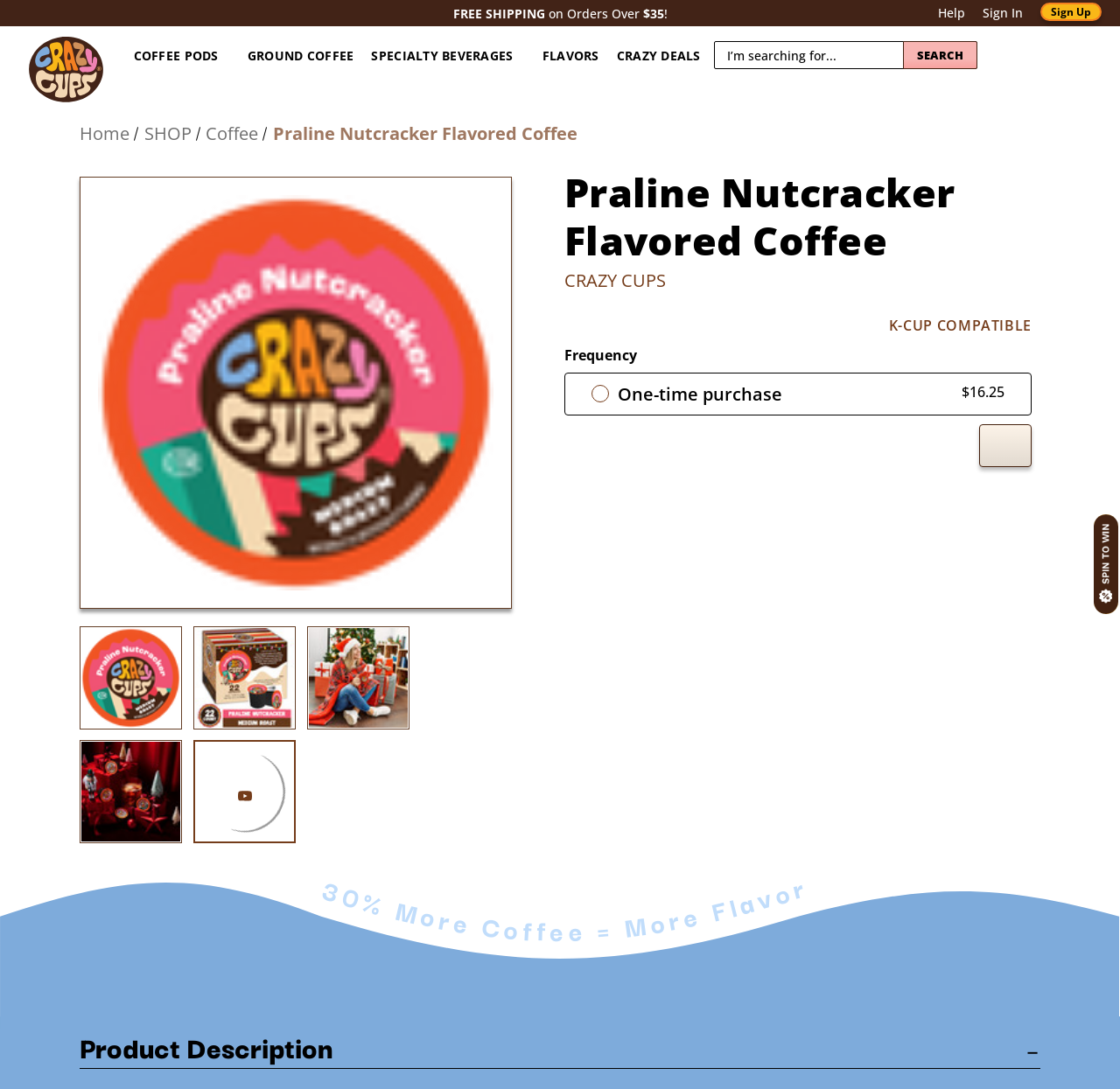Extract the main headline from the webpage and generate its text.

Praline Nutcracker Flavored Coffee